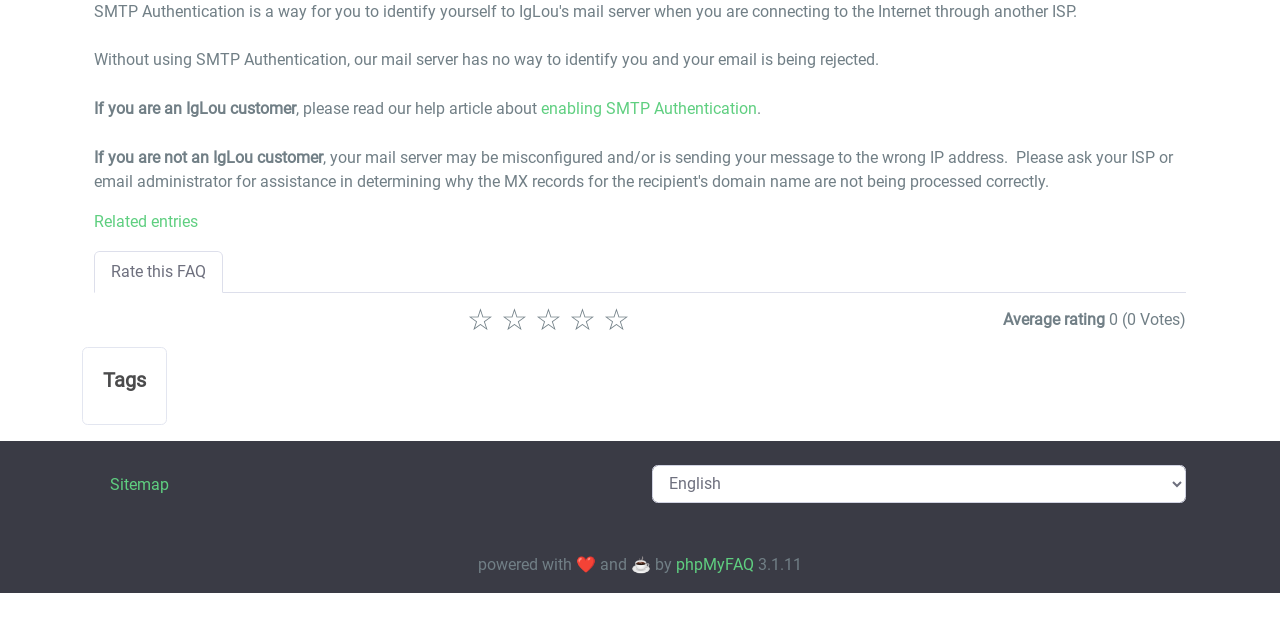Given the following UI element description: "Related entries", find the bounding box coordinates in the webpage screenshot.

[0.073, 0.332, 0.155, 0.361]